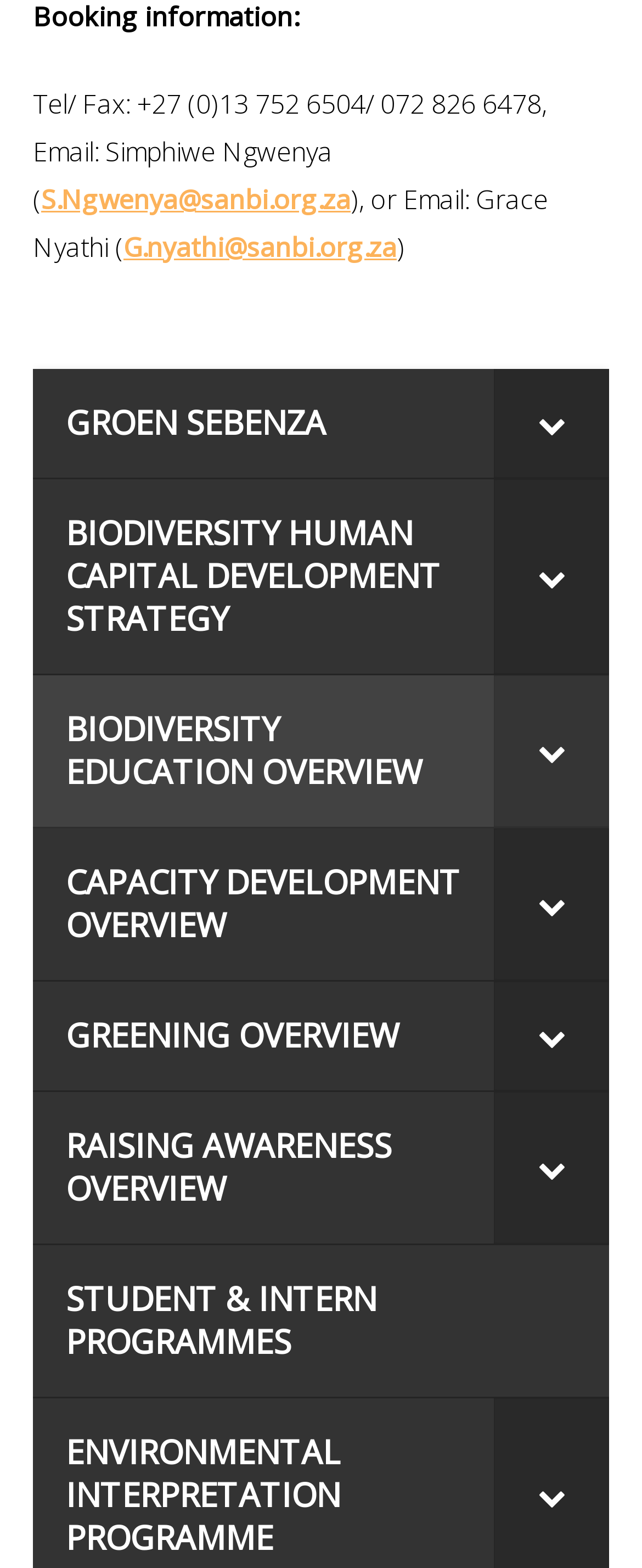Identify the bounding box for the given UI element using the description provided. Coordinates should be in the format (top-left x, top-left y, bottom-right x, bottom-right y) and must be between 0 and 1. Here is the description: 0 Comments

None